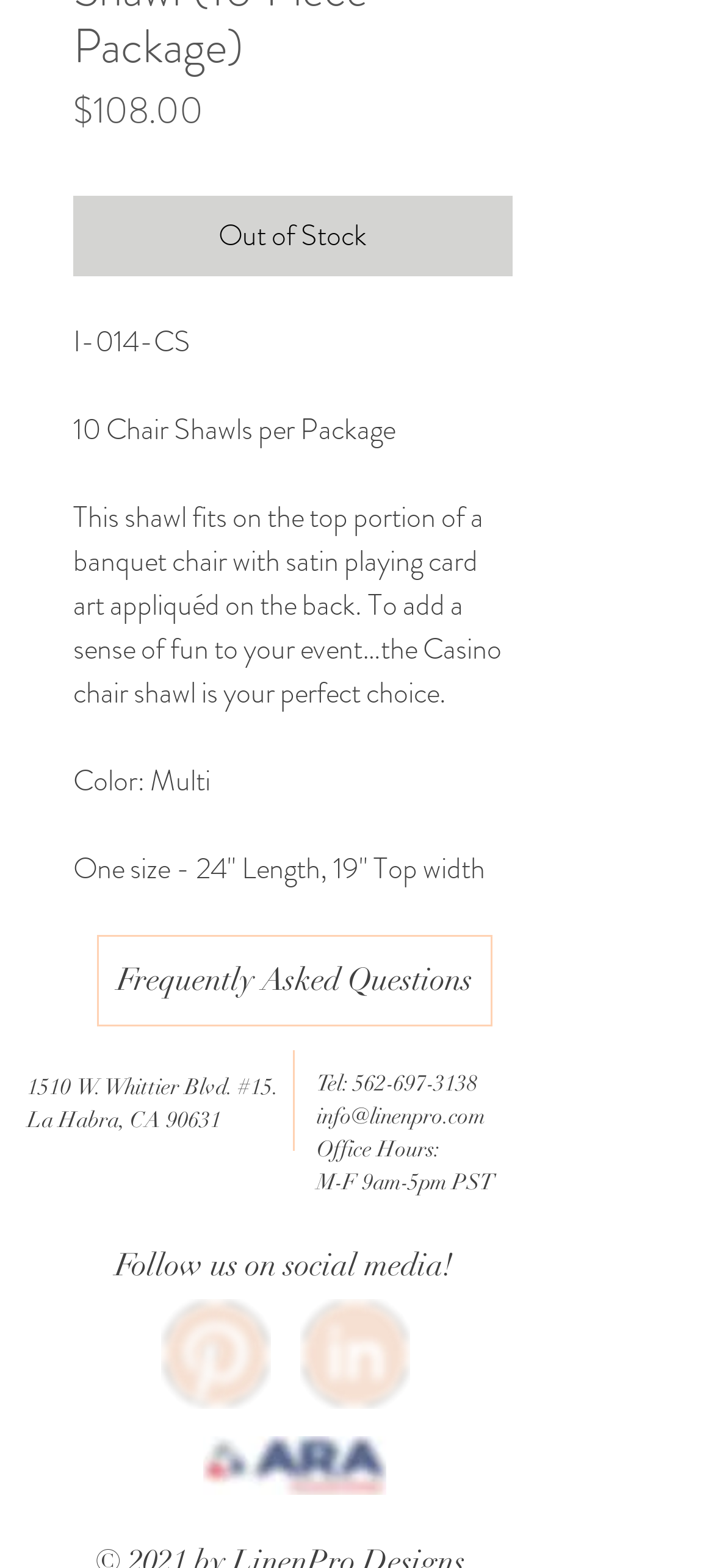Based on what you see in the screenshot, provide a thorough answer to this question: What is the office address?

The office address is mentioned in the StaticText element with bounding box coordinates [0.038, 0.684, 0.39, 0.722] as '1510 W. Whittier Blvd. #15. La Habra, CA 90631'.